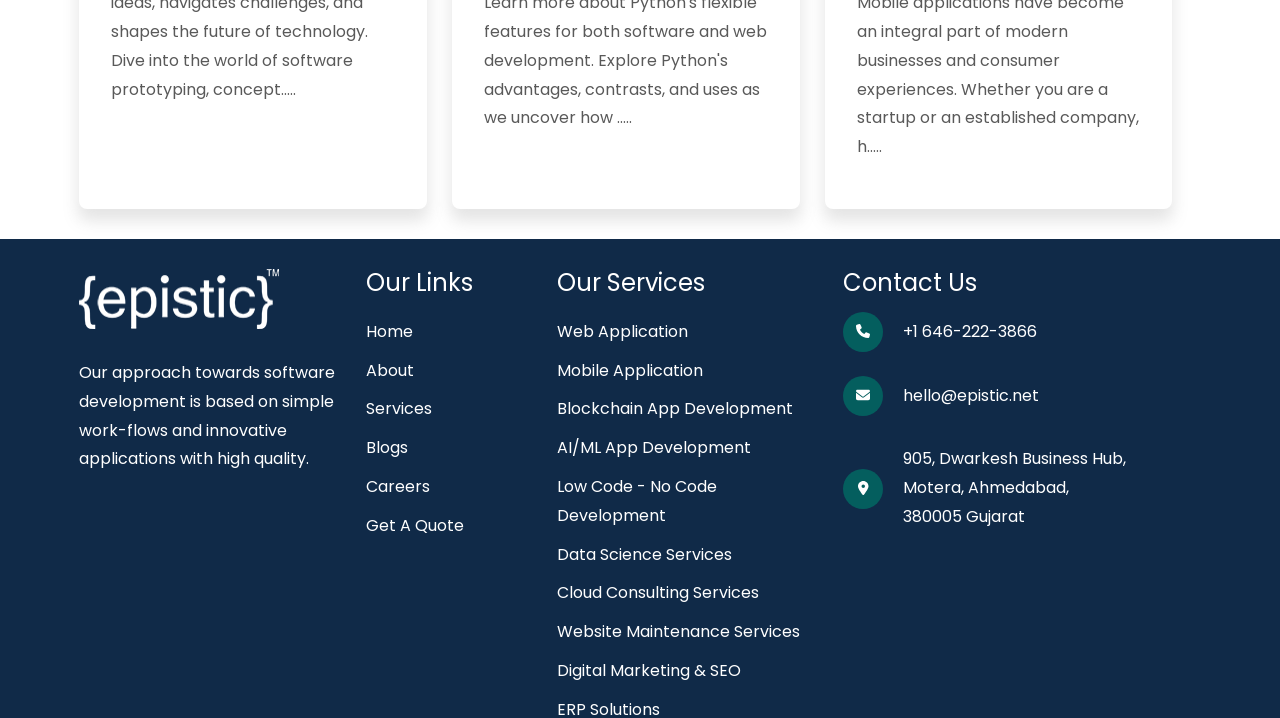Could you specify the bounding box coordinates for the clickable section to complete the following instruction: "visit the home page"?

[0.286, 0.445, 0.322, 0.477]